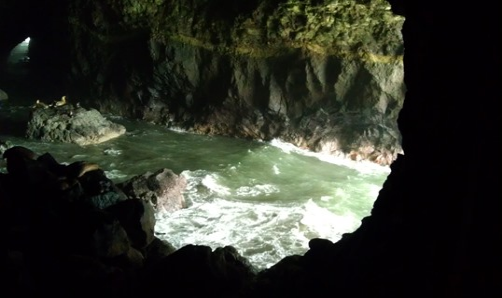What is growing on the cave walls?
Using the image as a reference, answer the question with a short word or phrase.

Moss